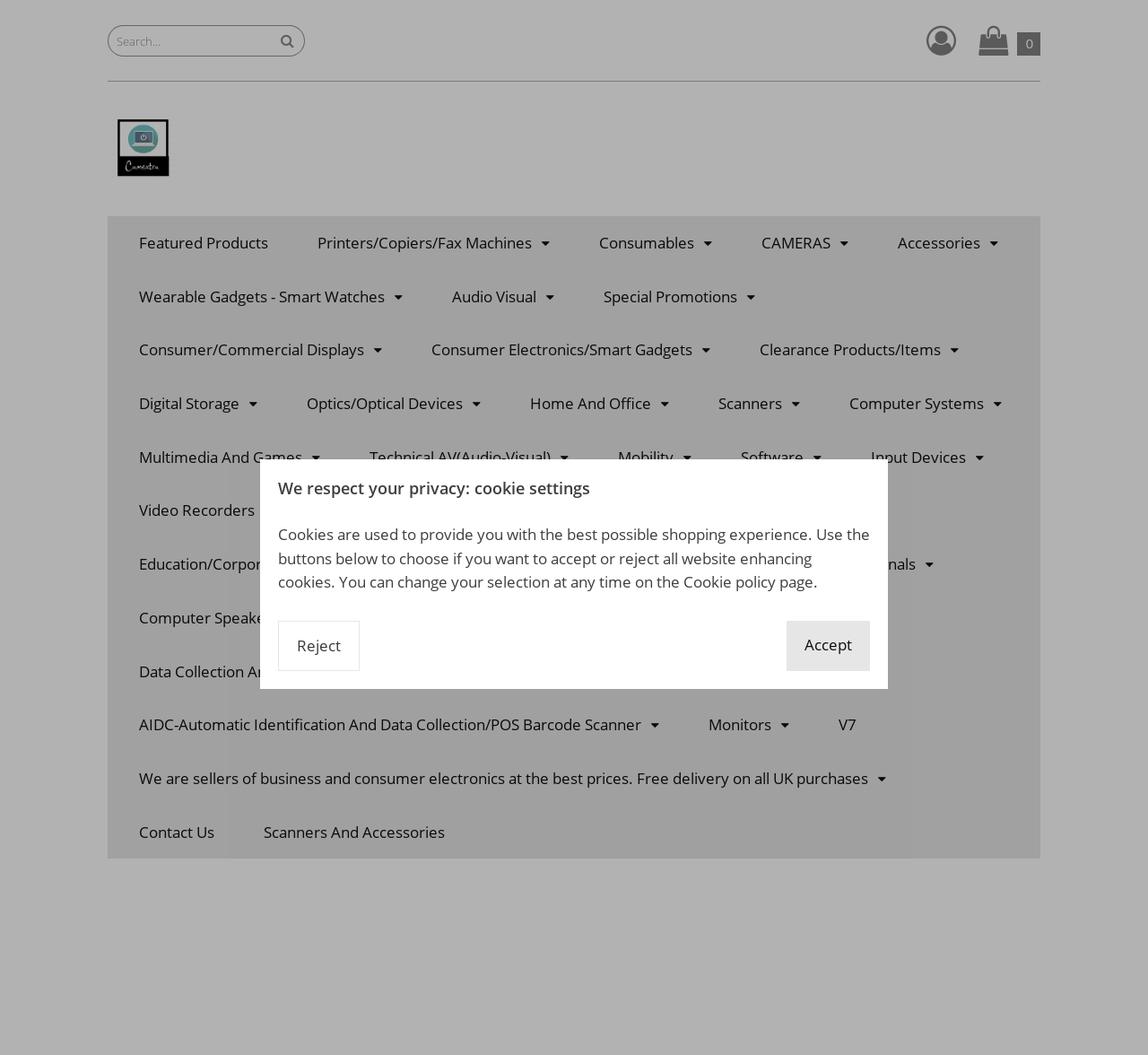Give a one-word or phrase response to the following question: What is the category of 'Laminators'?

Office